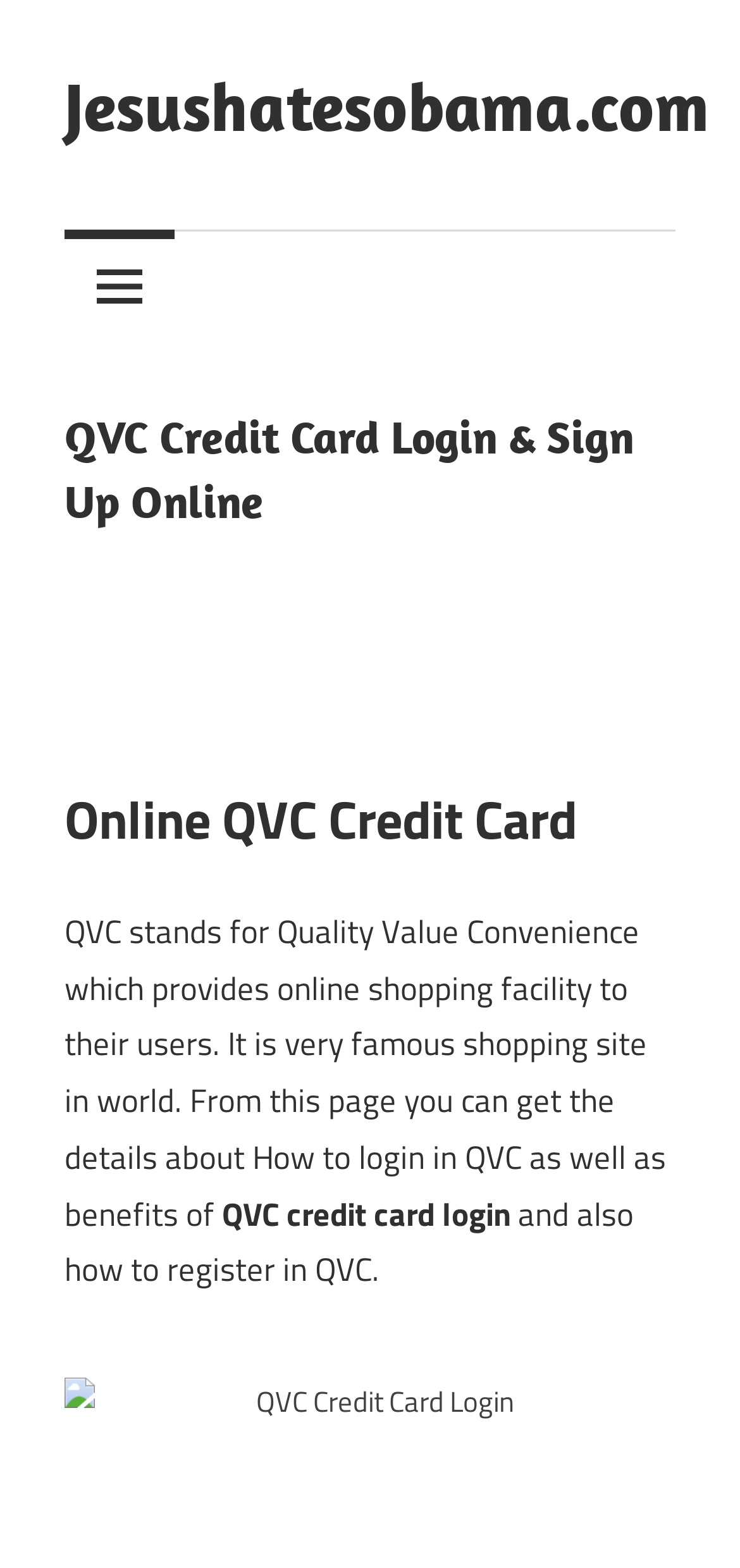Analyze the image and provide a detailed answer to the question: What is the benefit of QVC credit card?

Although the webpage mentions the benefits of QVC, it does not specifically mention the benefits of having a QVC credit card.